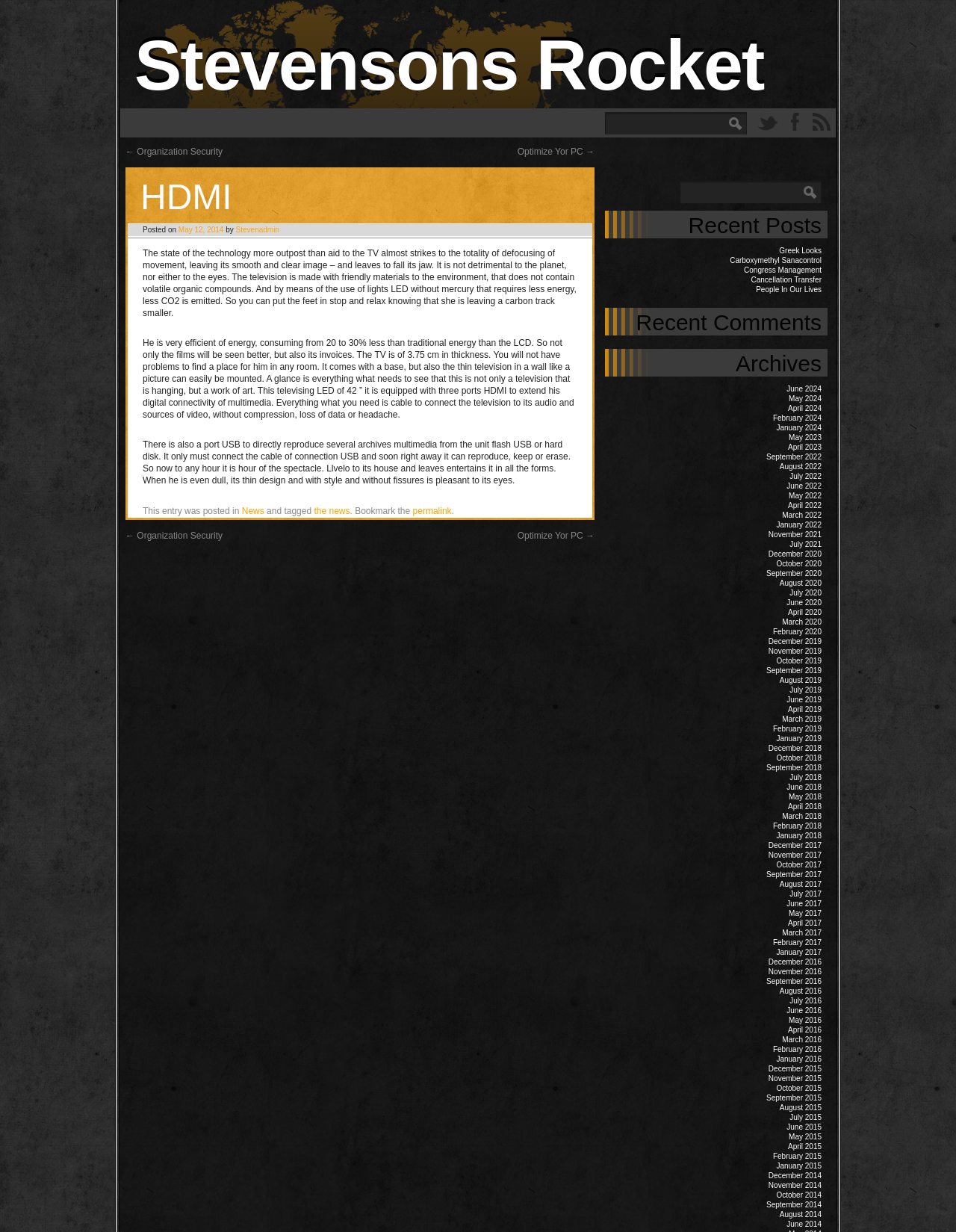Could you locate the bounding box coordinates for the section that should be clicked to accomplish this task: "Click on the 'Stevensons Rocket' link".

[0.141, 0.021, 0.799, 0.085]